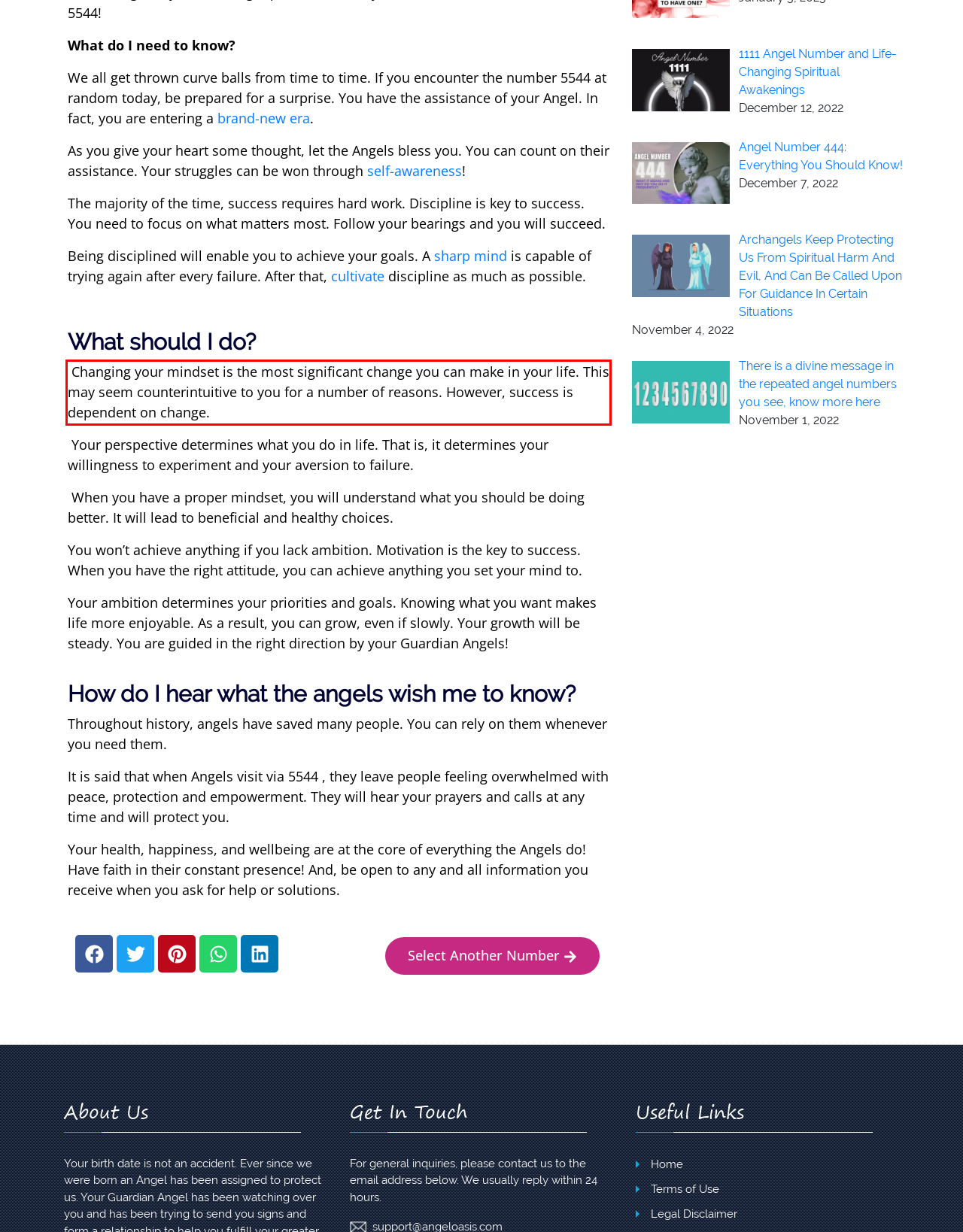Analyze the screenshot of a webpage where a red rectangle is bounding a UI element. Extract and generate the text content within this red bounding box.

Changing your mindset is the most significant change you can make in your life. This may seem counterintuitive to you for a number of reasons. However, success is dependent on change.